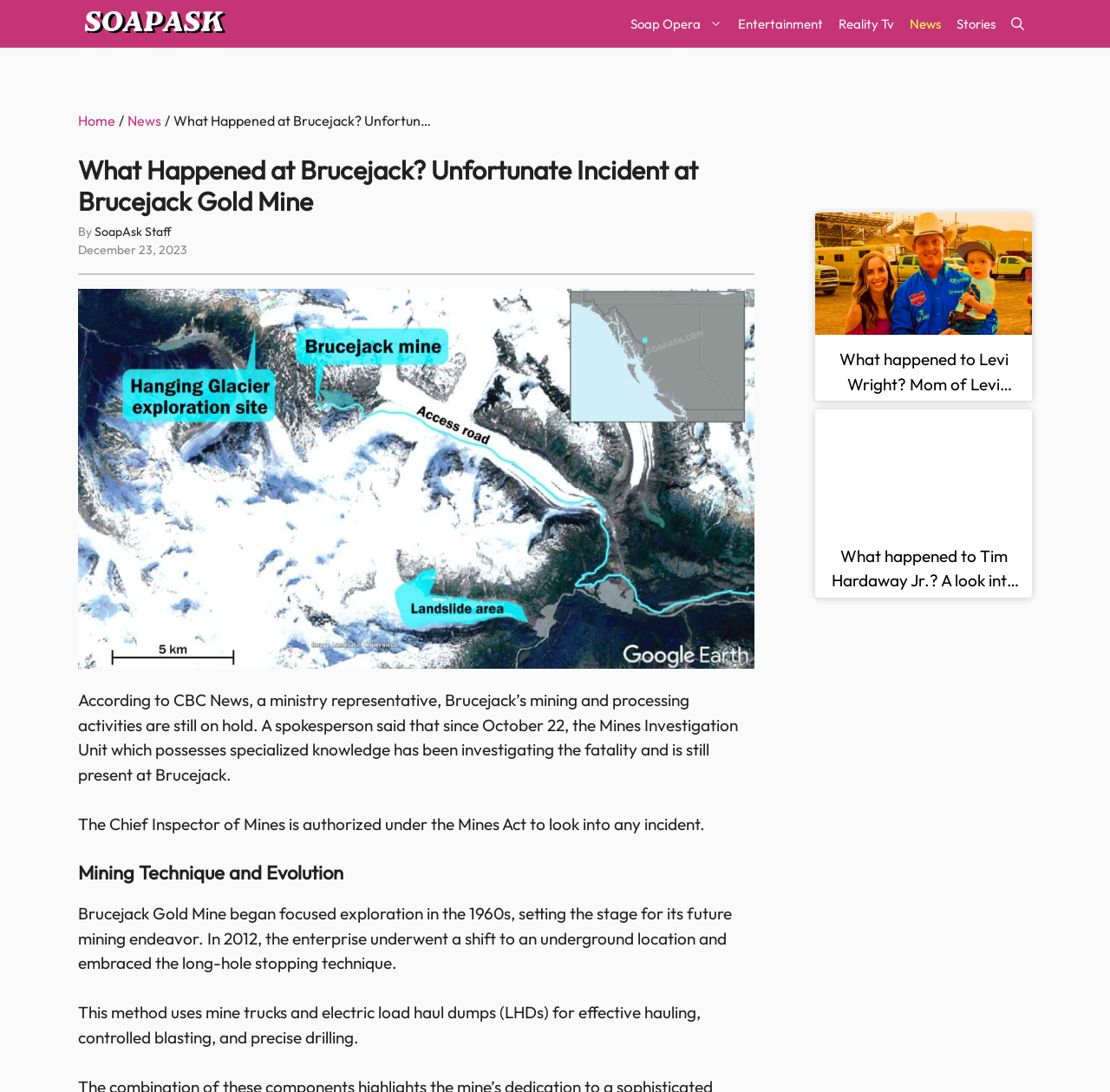Answer briefly with one word or phrase:
What is the name of the news organization mentioned in the article?

CBC News